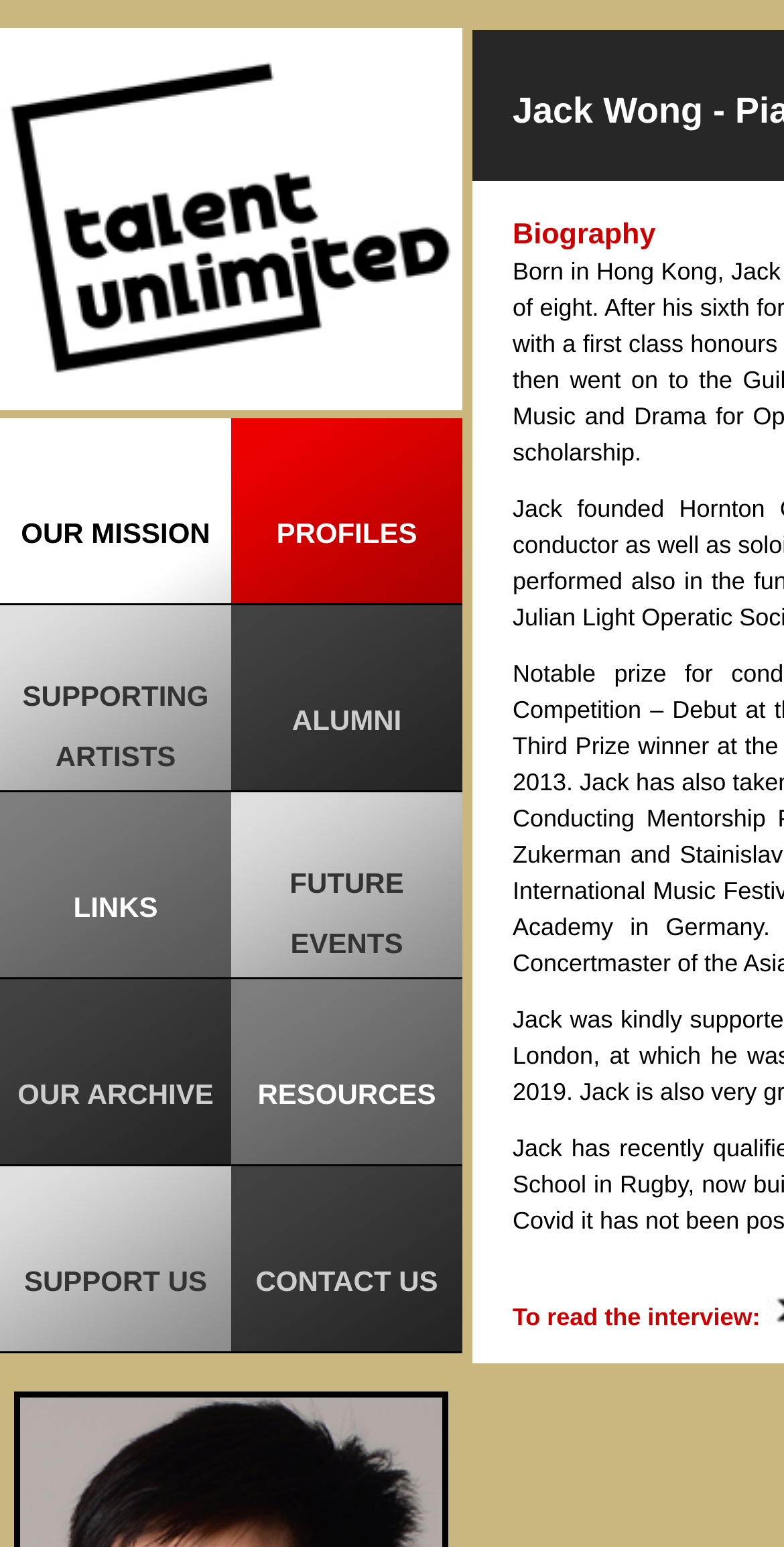Please specify the bounding box coordinates of the area that should be clicked to accomplish the following instruction: "learn about the mission". The coordinates should consist of four float numbers between 0 and 1, i.e., [left, top, right, bottom].

[0.0, 0.27, 0.295, 0.39]